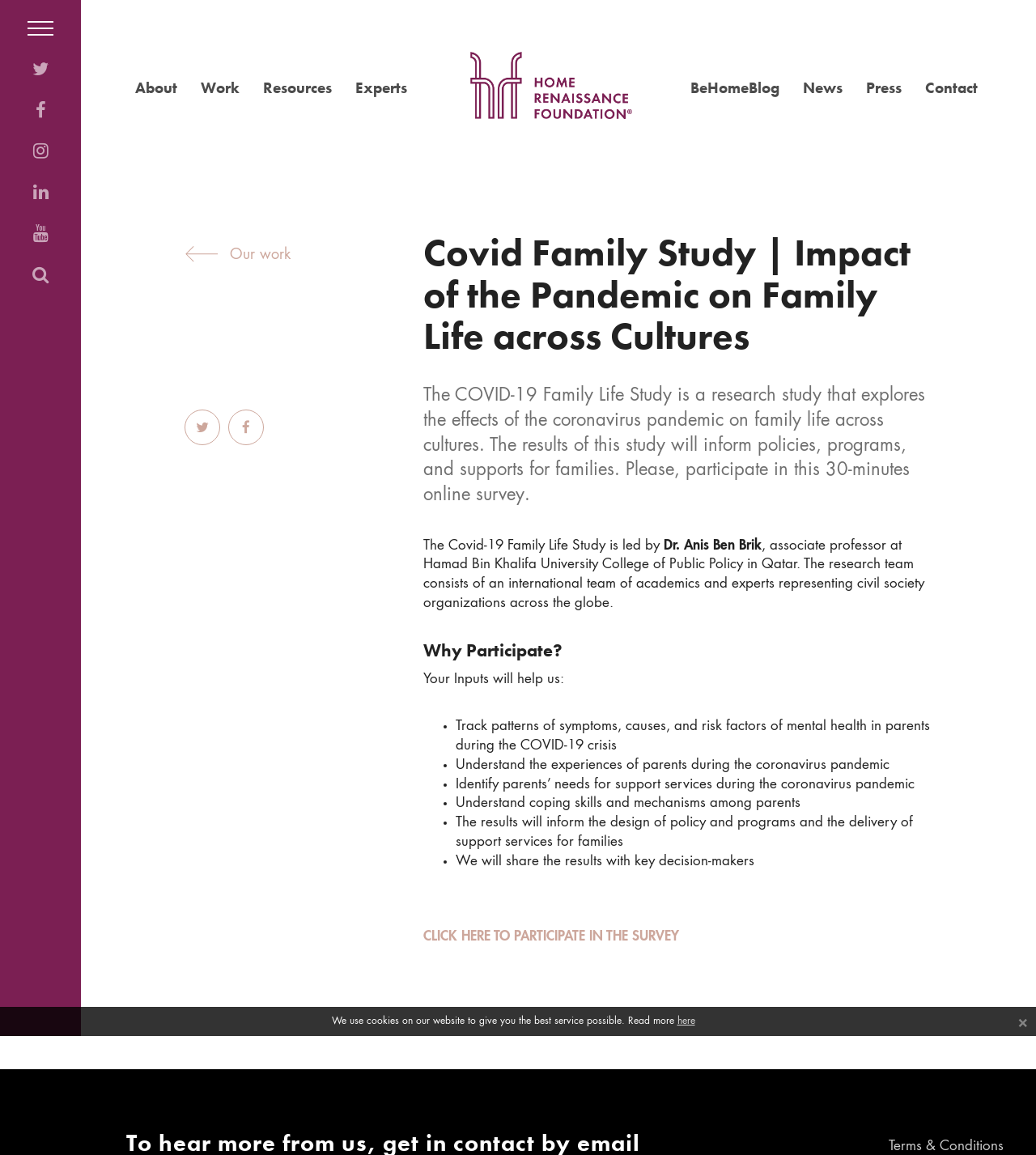Please identify the bounding box coordinates of where to click in order to follow the instruction: "Participate in the survey".

[0.409, 0.805, 0.656, 0.817]